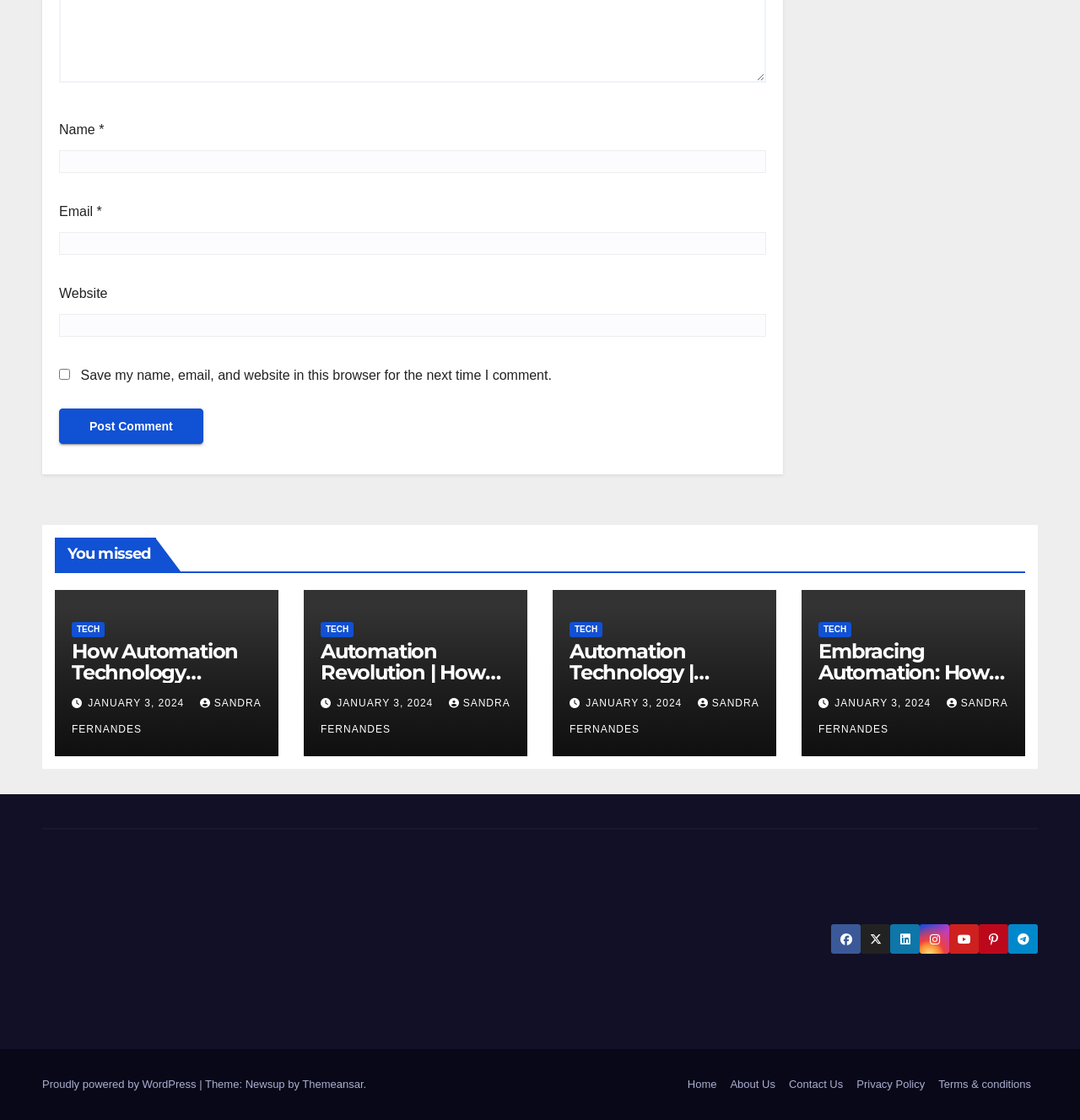Locate the bounding box coordinates of the segment that needs to be clicked to meet this instruction: "Read the article 'How Automation Technology Streamlines Business Operations'".

[0.066, 0.57, 0.22, 0.668]